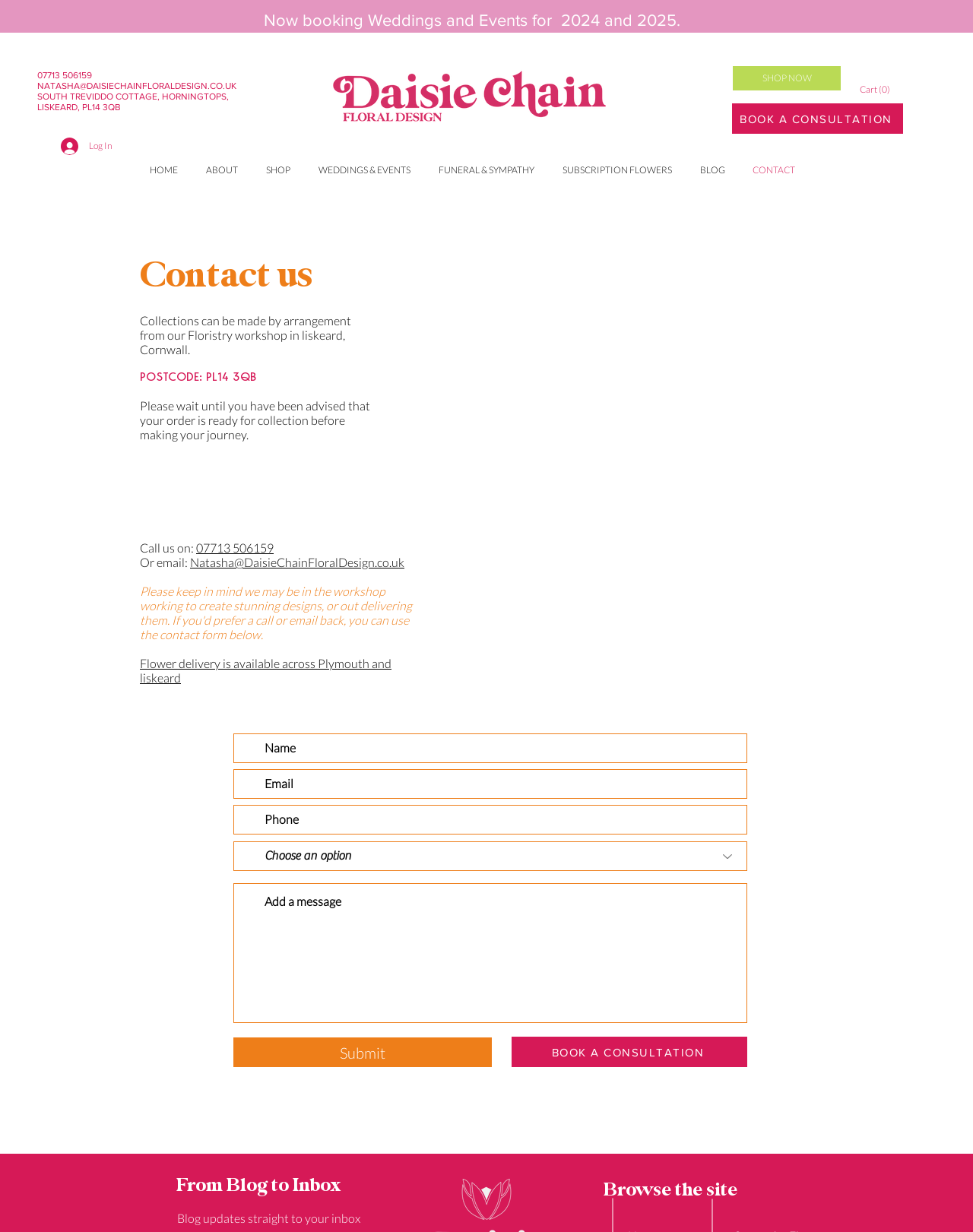Identify the bounding box coordinates of the part that should be clicked to carry out this instruction: "Go to the previous page".

None